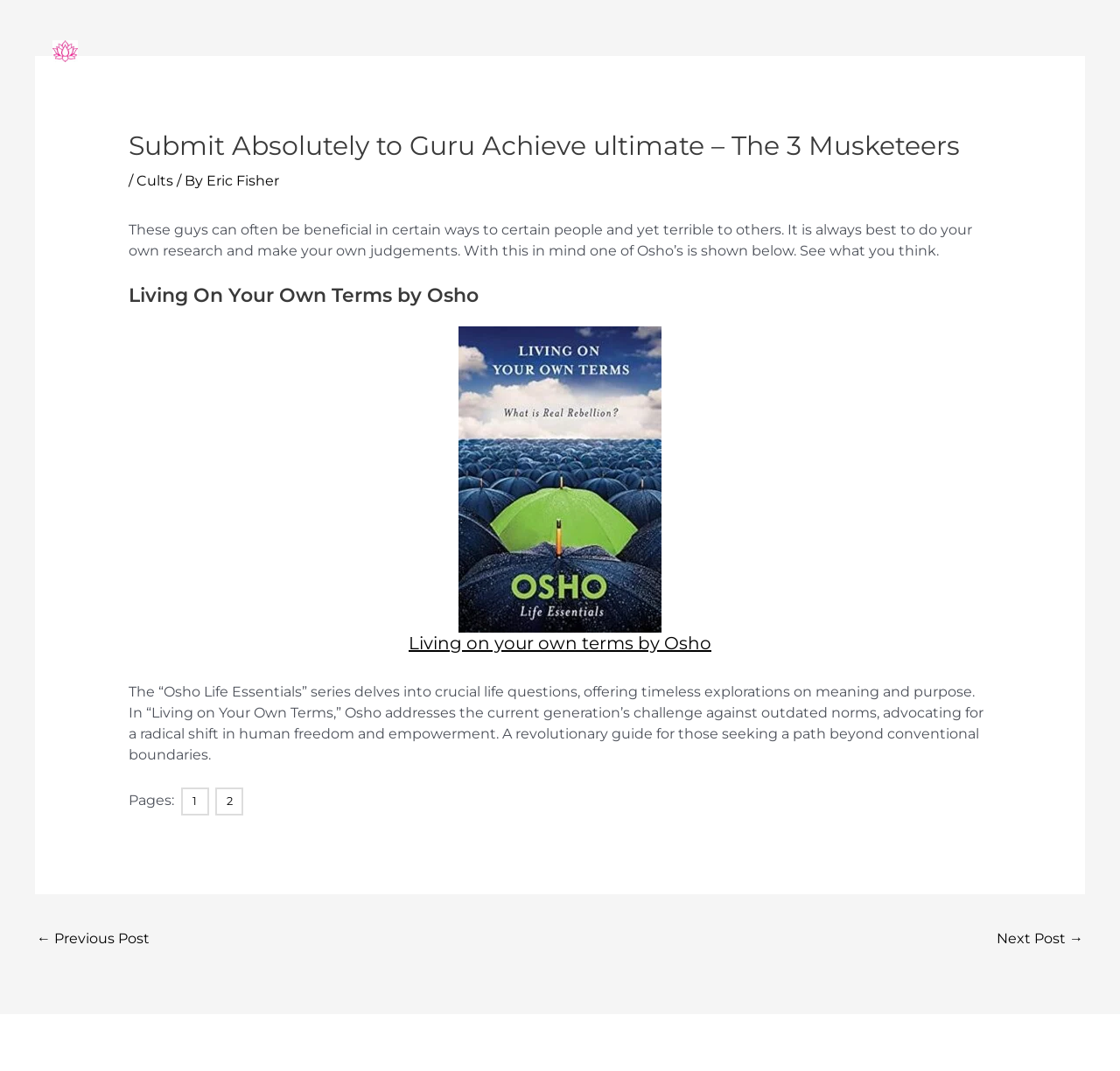Find and specify the bounding box coordinates that correspond to the clickable region for the instruction: "Visit Eric Fisher's page".

[0.184, 0.161, 0.249, 0.177]